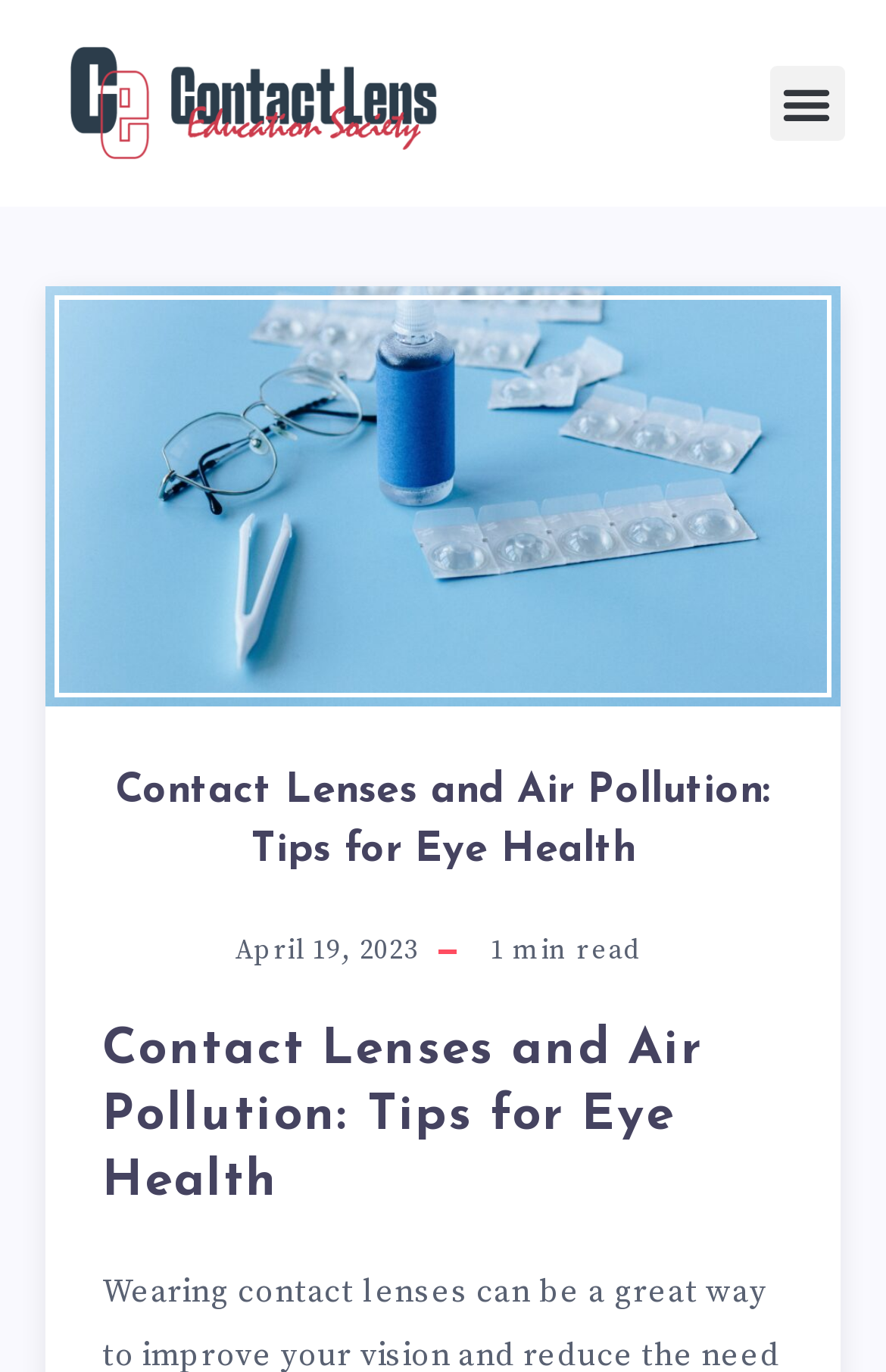Identify the bounding box coordinates for the UI element described by the following text: "All consultations". Provide the coordinates as four float numbers between 0 and 1, in the format [left, top, right, bottom].

None